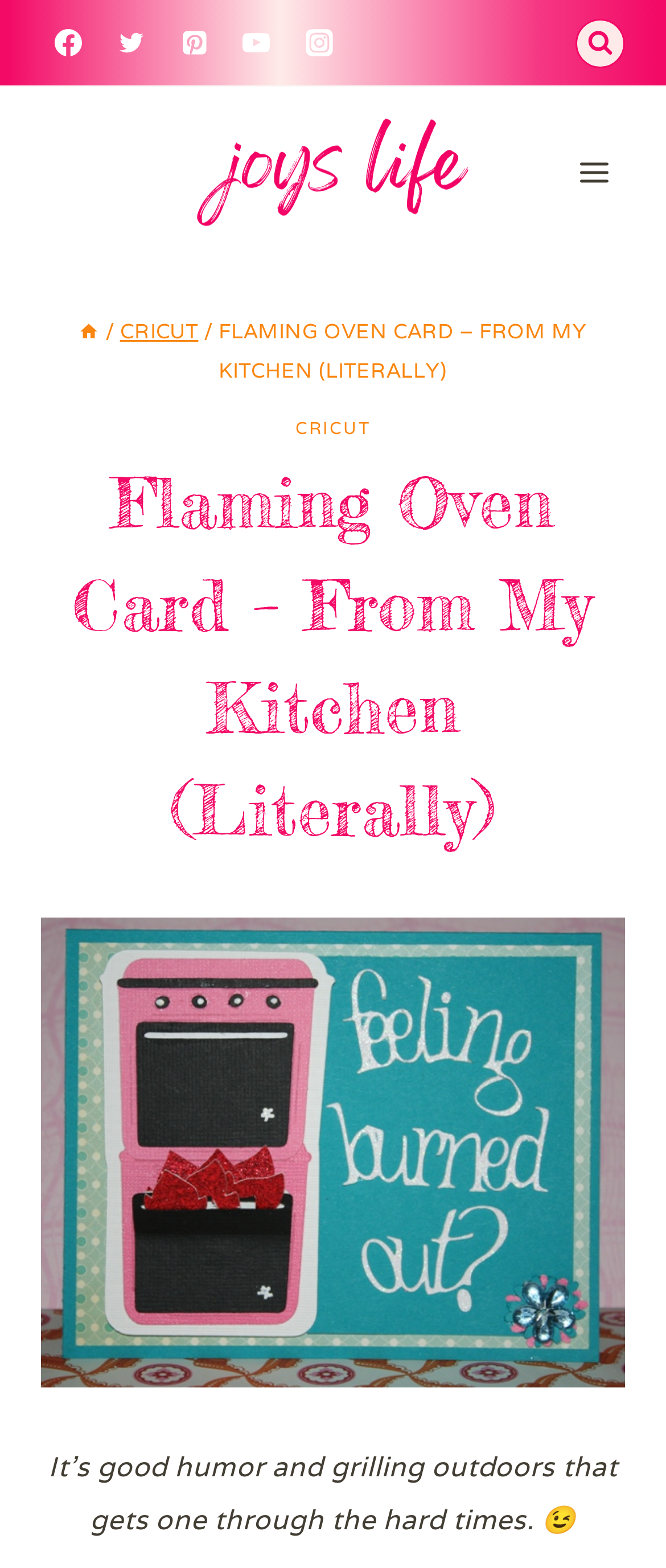Explain the webpage's layout and main content in detail.

This webpage is about a blog post titled "Flaming Oven Card – From My Kitchen (Literally)" on Joy's Life. At the top left corner, there are five social media links, each accompanied by an image, for Facebook, Twitter, Pinterest, YouTube, and Instagram. Below these links, there is a main logo of JoysLife.com, which is also a link.

To the right of the logo, there is a search form button and a main menu button. The main menu button, when expanded, reveals a header section with a navigation menu, breadcrumbs, and a heading that matches the title of the blog post. The breadcrumbs show the path "Home > CRICUT > FLAMING OVEN CARD – FROM MY KITCHEN (LITERALLY)".

Below the header section, there is a large image that takes up most of the page's width. Underneath the image, there is a short paragraph of text that reads, "It’s good humor and grilling outdoors that gets one through the hard times. 😉". At the bottom right corner of the page, there is a "Scroll to top" button.